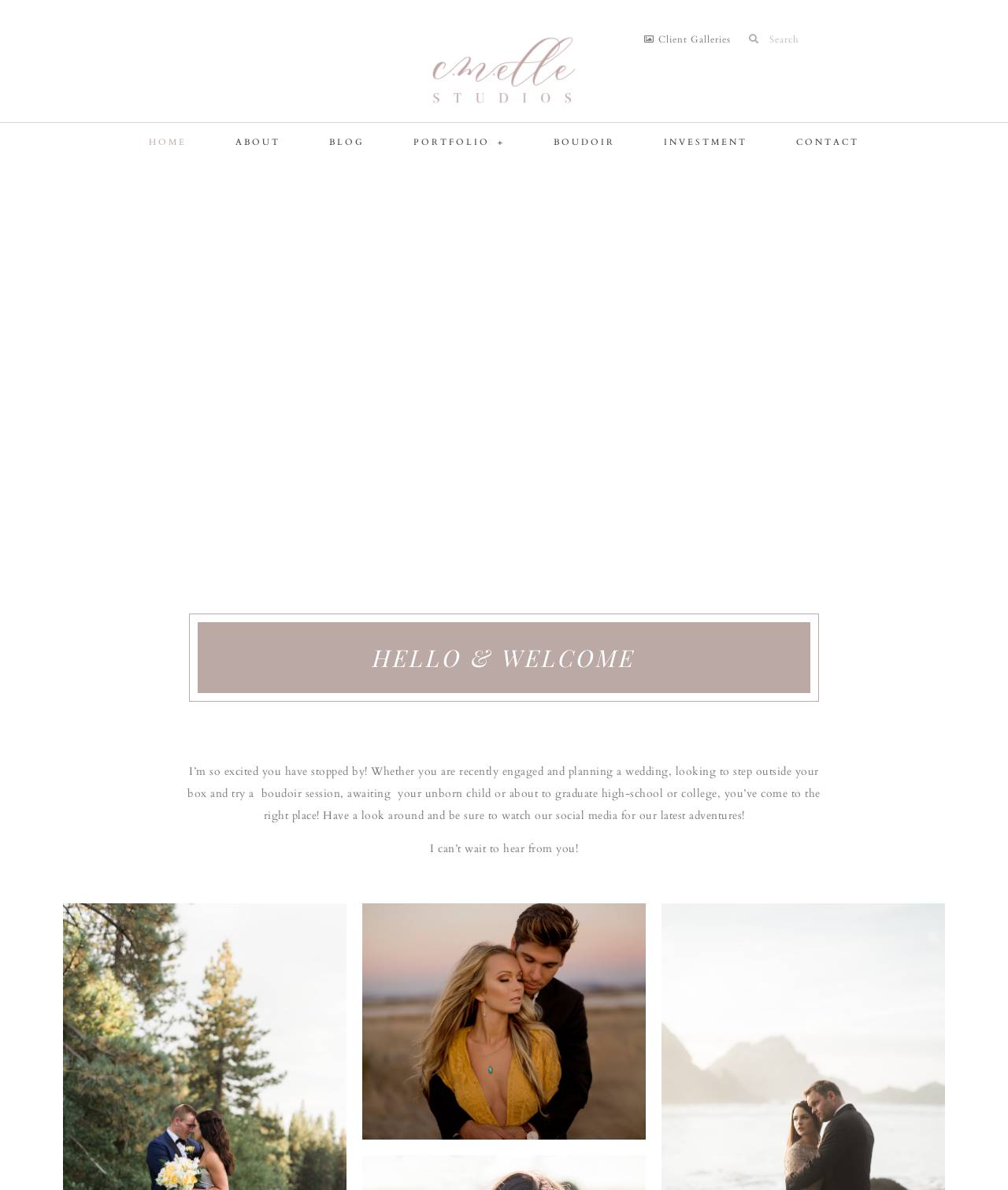Specify the bounding box coordinates of the area to click in order to execute this command: 'Go to client galleries'. The coordinates should consist of four float numbers ranging from 0 to 1, and should be formatted as [left, top, right, bottom].

[0.631, 0.023, 0.733, 0.044]